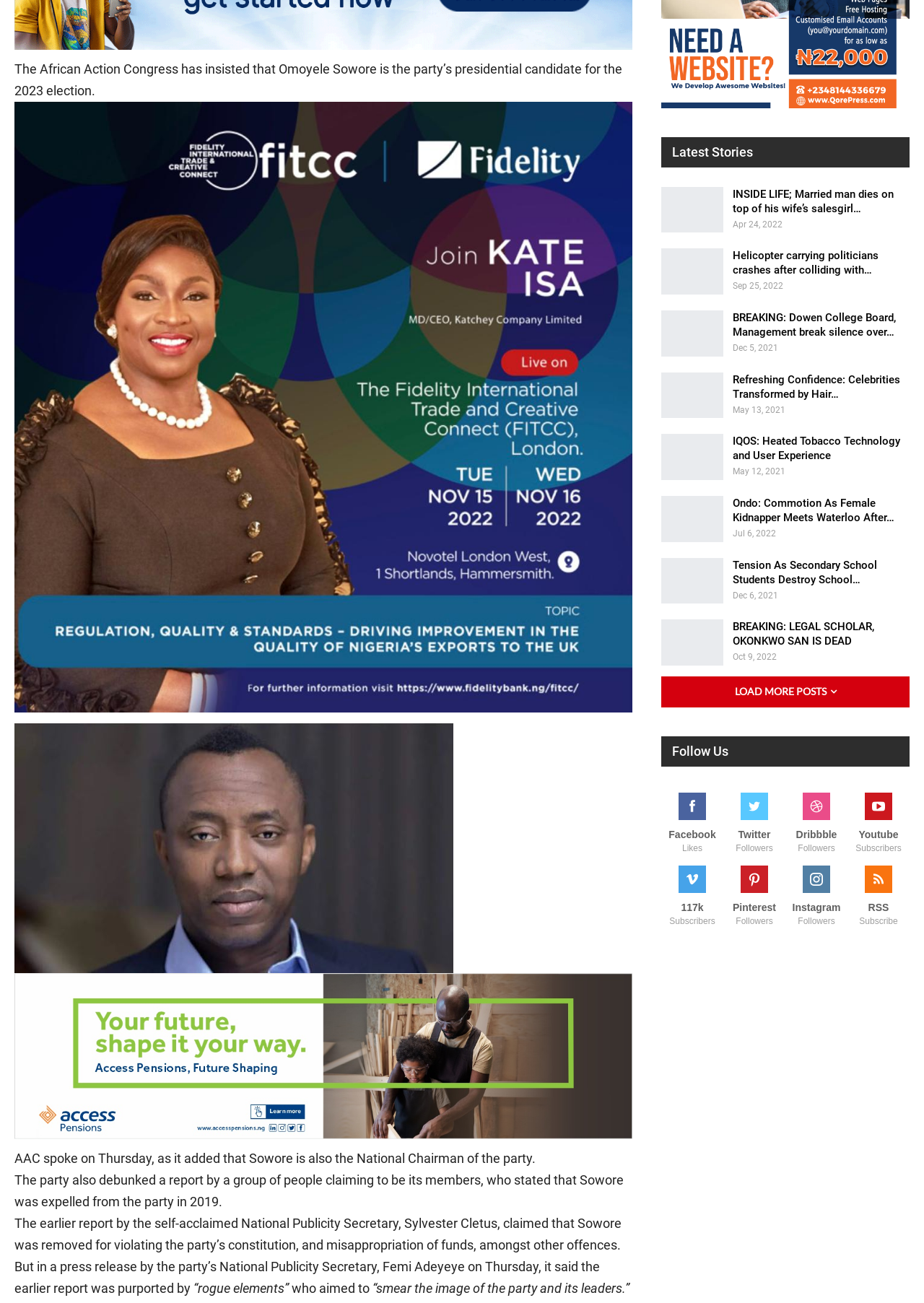Determine the bounding box coordinates of the section to be clicked to follow the instruction: "Load more posts". The coordinates should be given as four float numbers between 0 and 1, formatted as [left, top, right, bottom].

[0.716, 0.519, 0.984, 0.543]